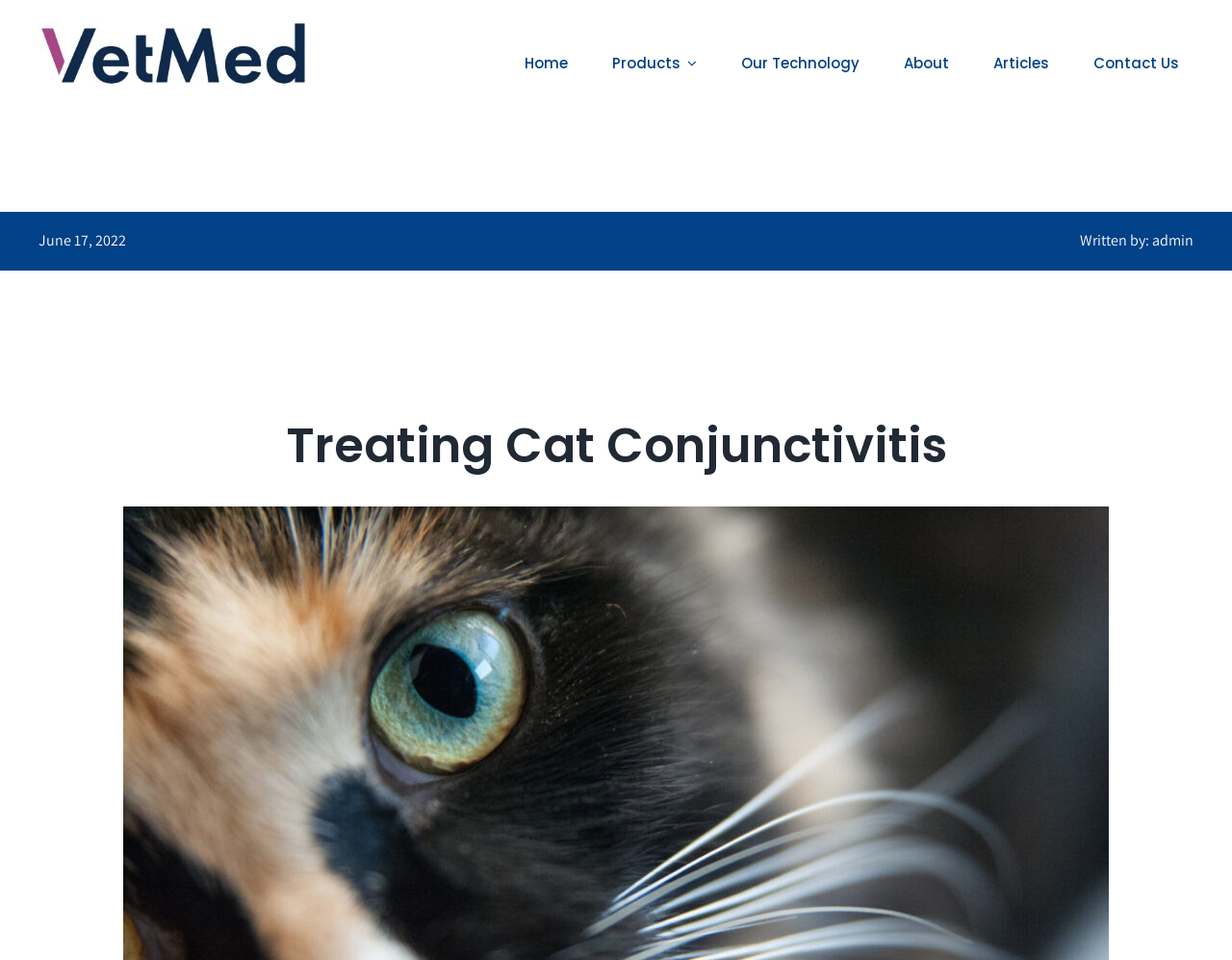Respond concisely with one word or phrase to the following query:
How many menu items are there?

6